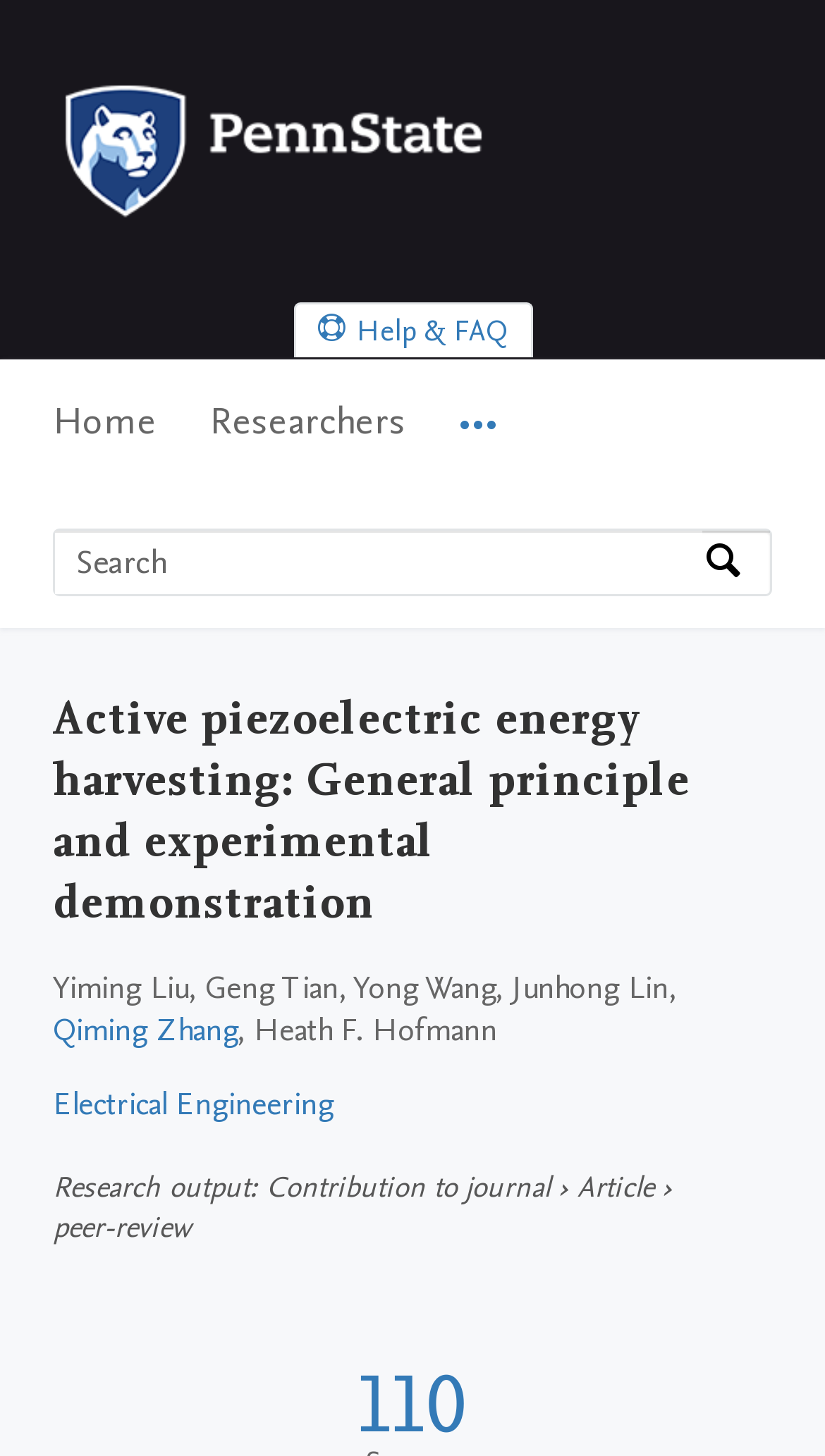Find and indicate the bounding box coordinates of the region you should select to follow the given instruction: "Go to Penn State Home".

[0.064, 0.147, 0.936, 0.179]